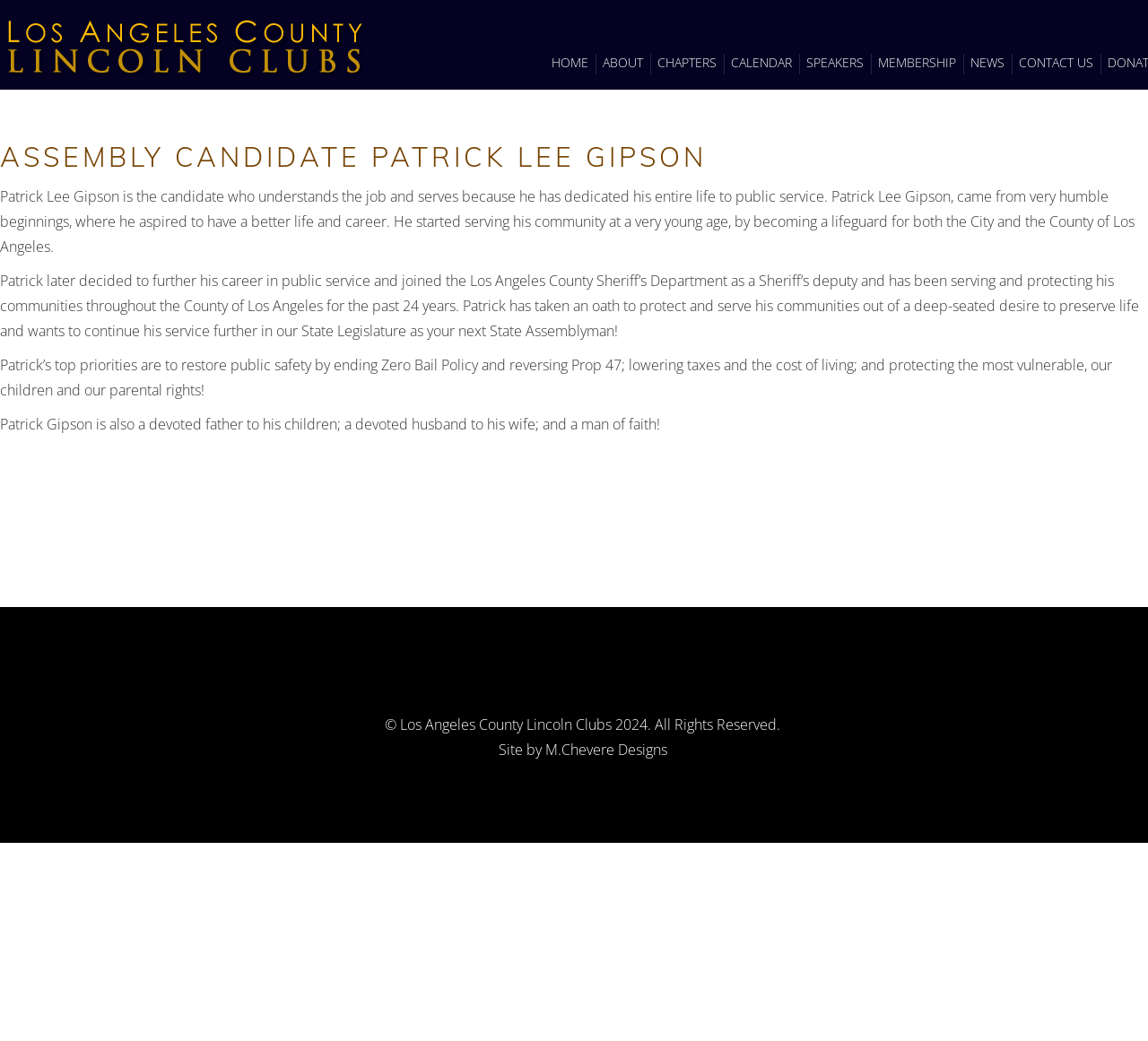Consider the image and give a detailed and elaborate answer to the question: 
What are Patrick's top priorities?

According to the webpage content, Patrick's top priorities are to restore public safety by ending Zero Bail Policy and reversing Prop 47; lowering taxes and the cost of living; and protecting the most vulnerable, our children and our parental rights.